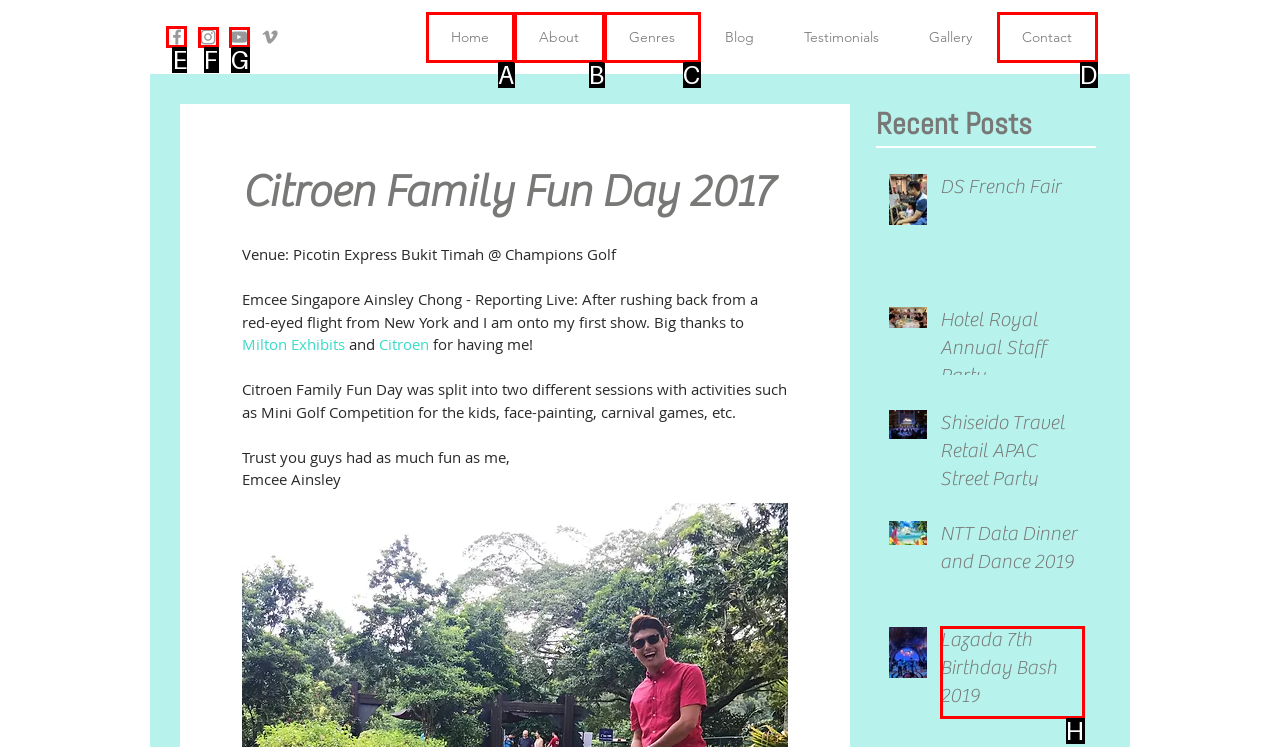For the given instruction: Click the Facebook icon, determine which boxed UI element should be clicked. Answer with the letter of the corresponding option directly.

E